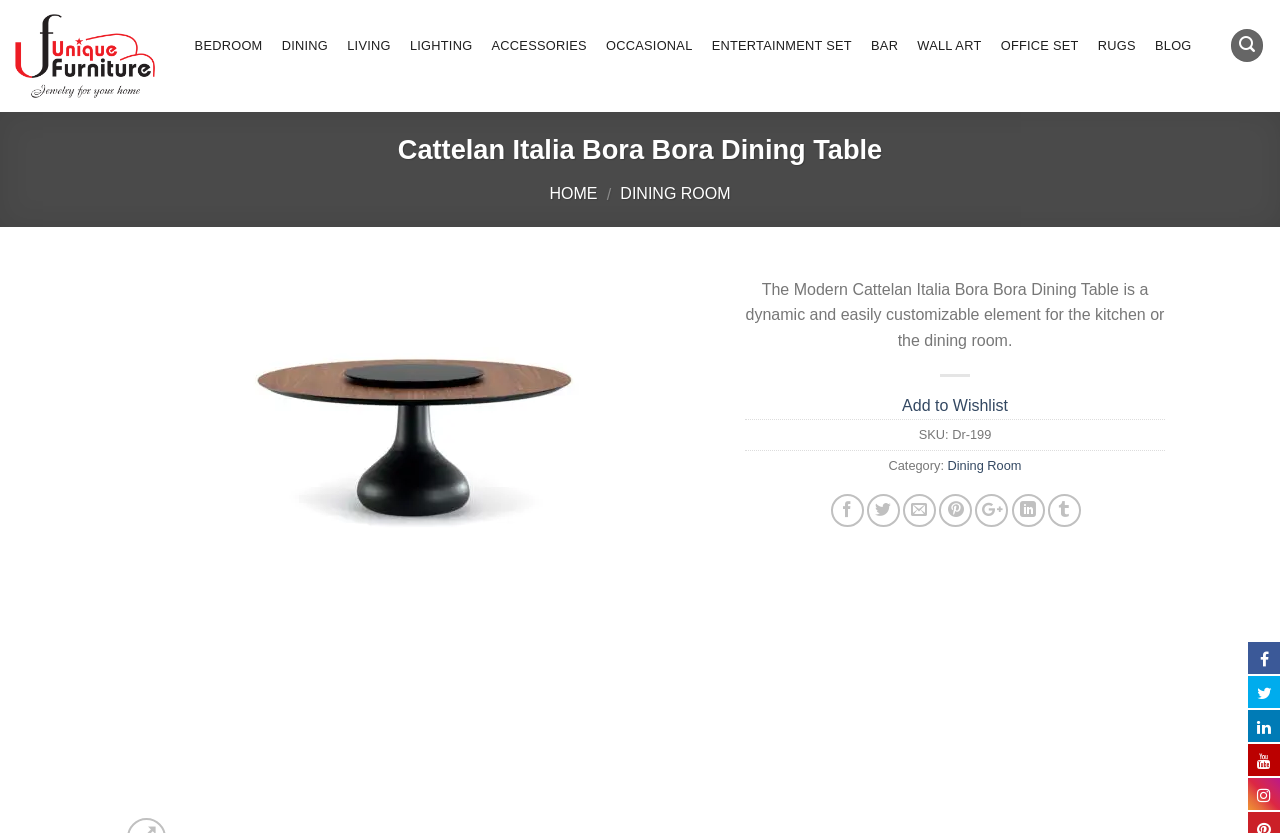Locate the bounding box coordinates of the segment that needs to be clicked to meet this instruction: "Download text".

None